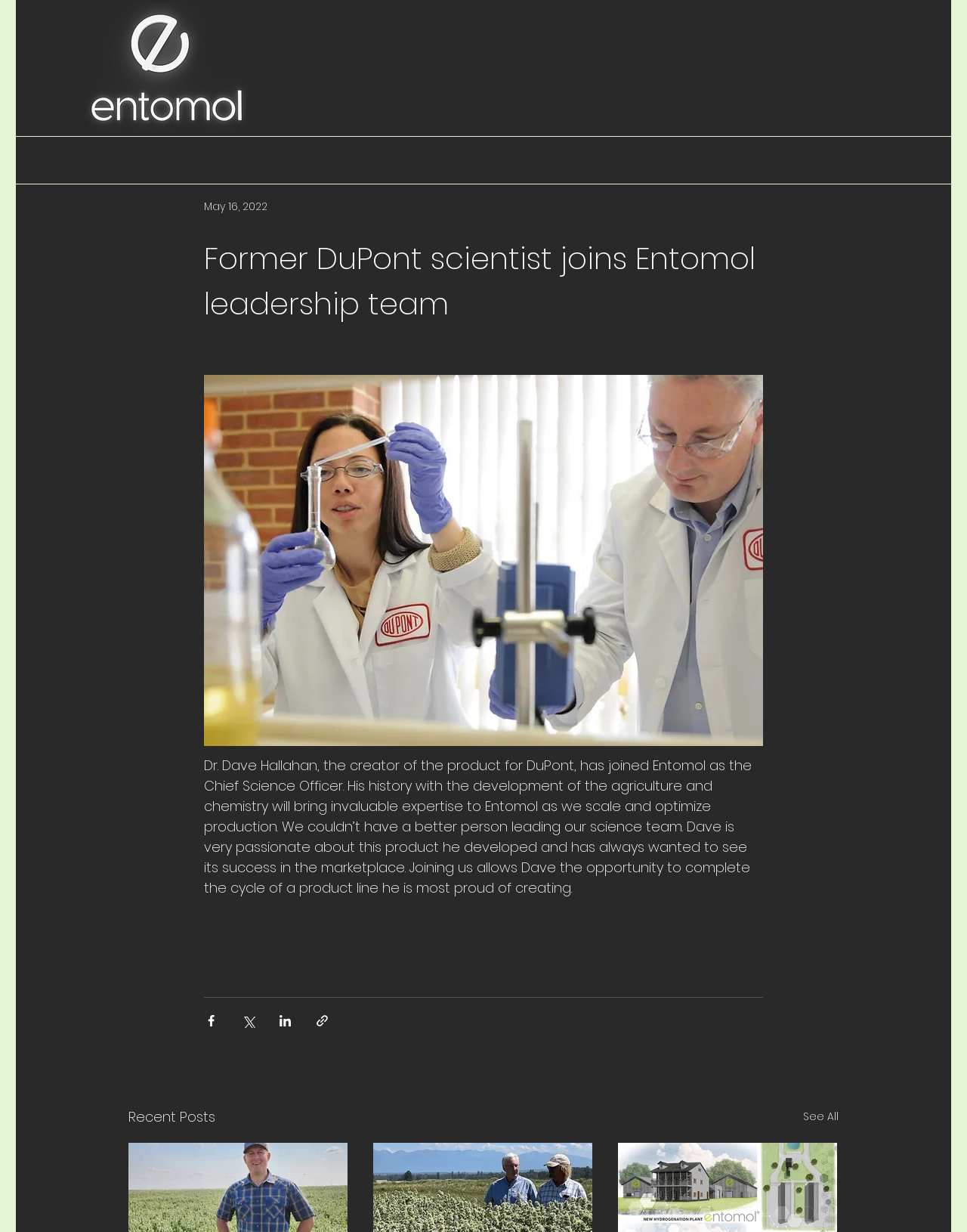Who is the new Chief Science Officer of Entomol?
Based on the image, give a concise answer in the form of a single word or short phrase.

Dr. Dave Hallahan